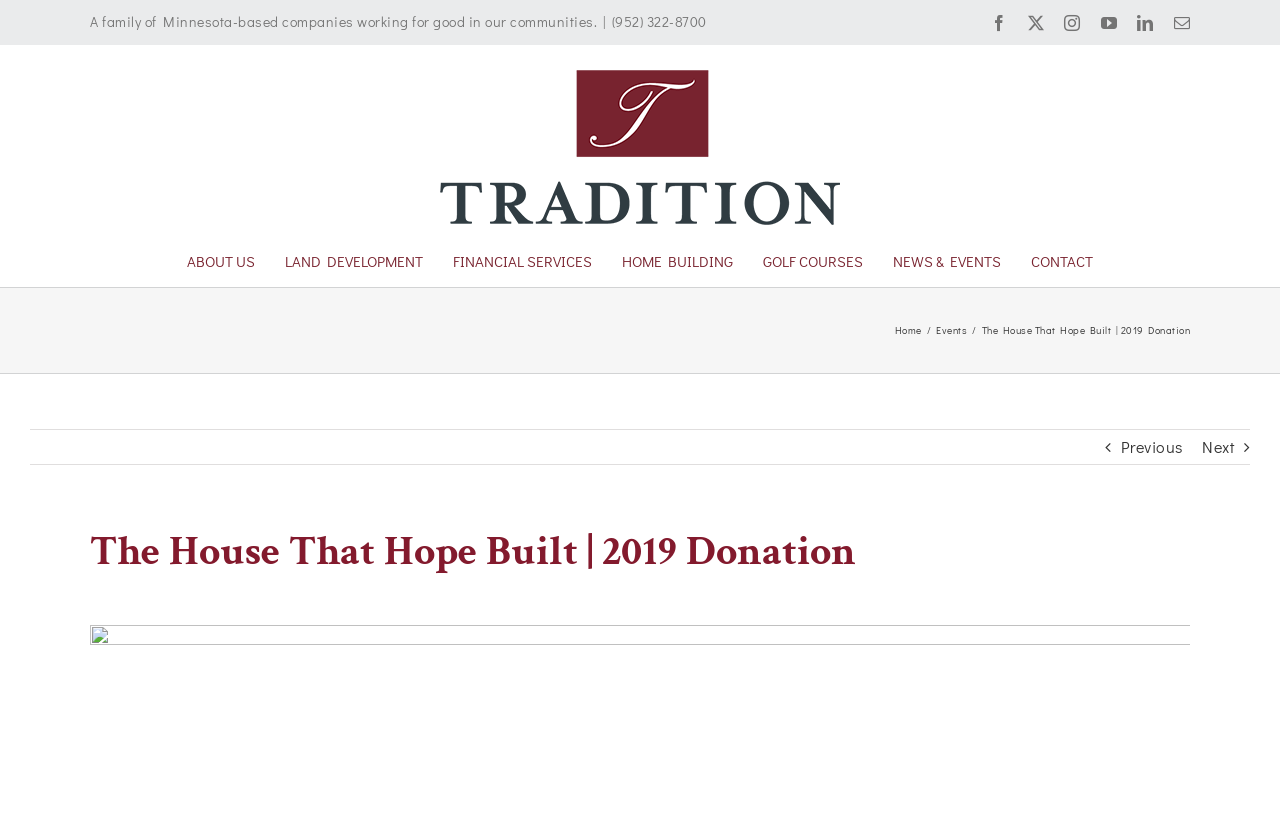How many social media links are on the webpage?
Using the image, provide a concise answer in one word or a short phrase.

5